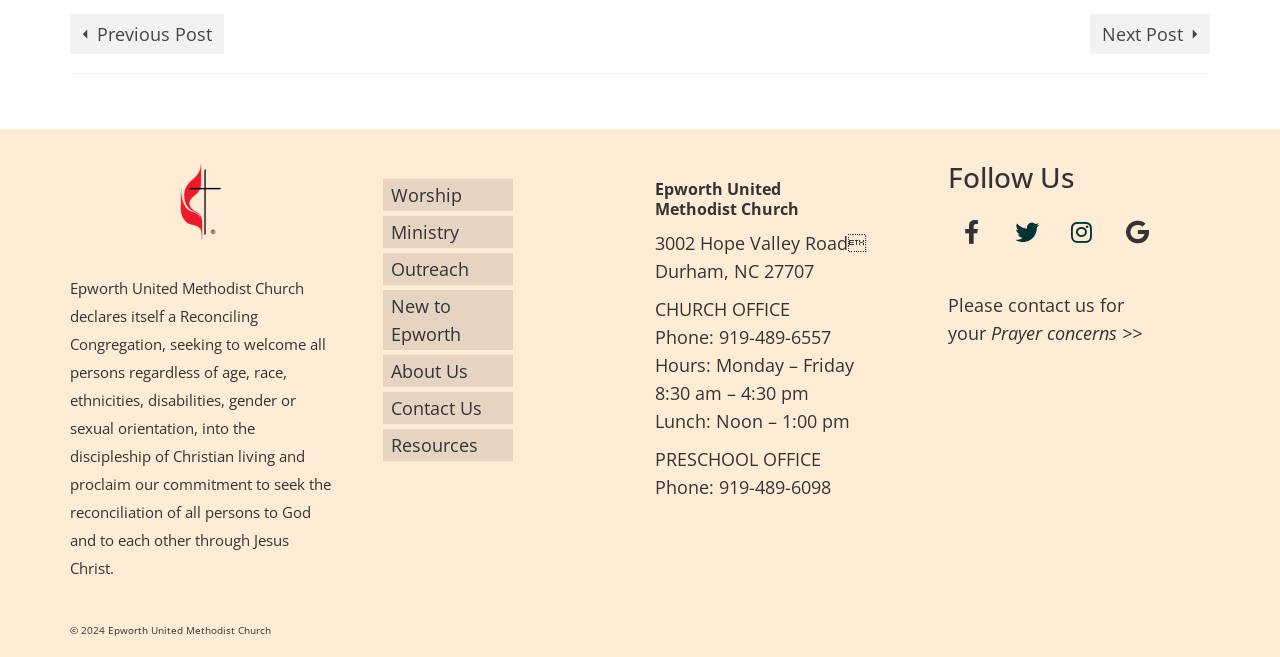What is the name of the church?
Refer to the screenshot and answer in one word or phrase.

Epworth United Methodist Church